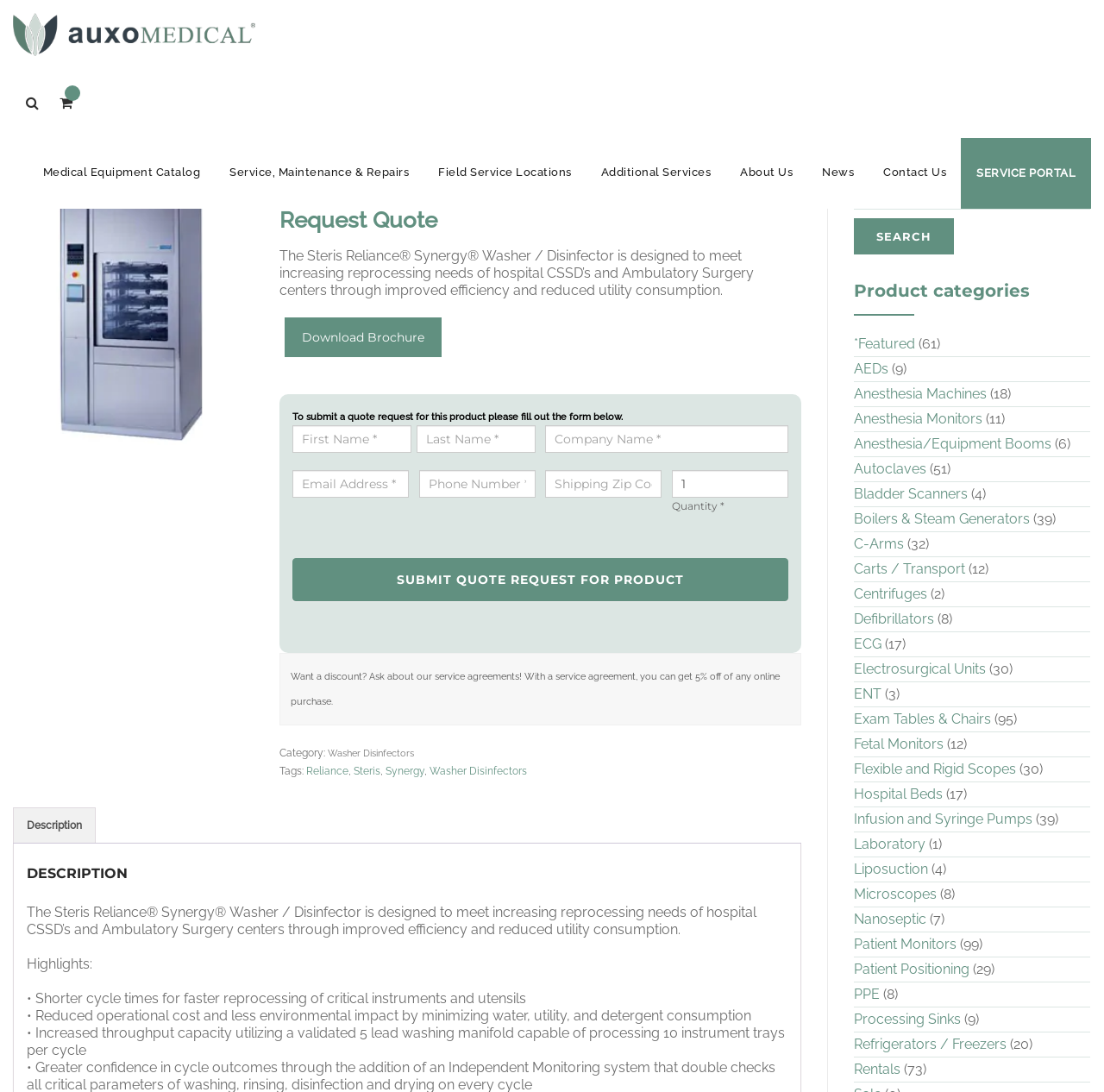Provide a brief response in the form of a single word or phrase:
What is the name of the product?

Steris Reliance Synergy